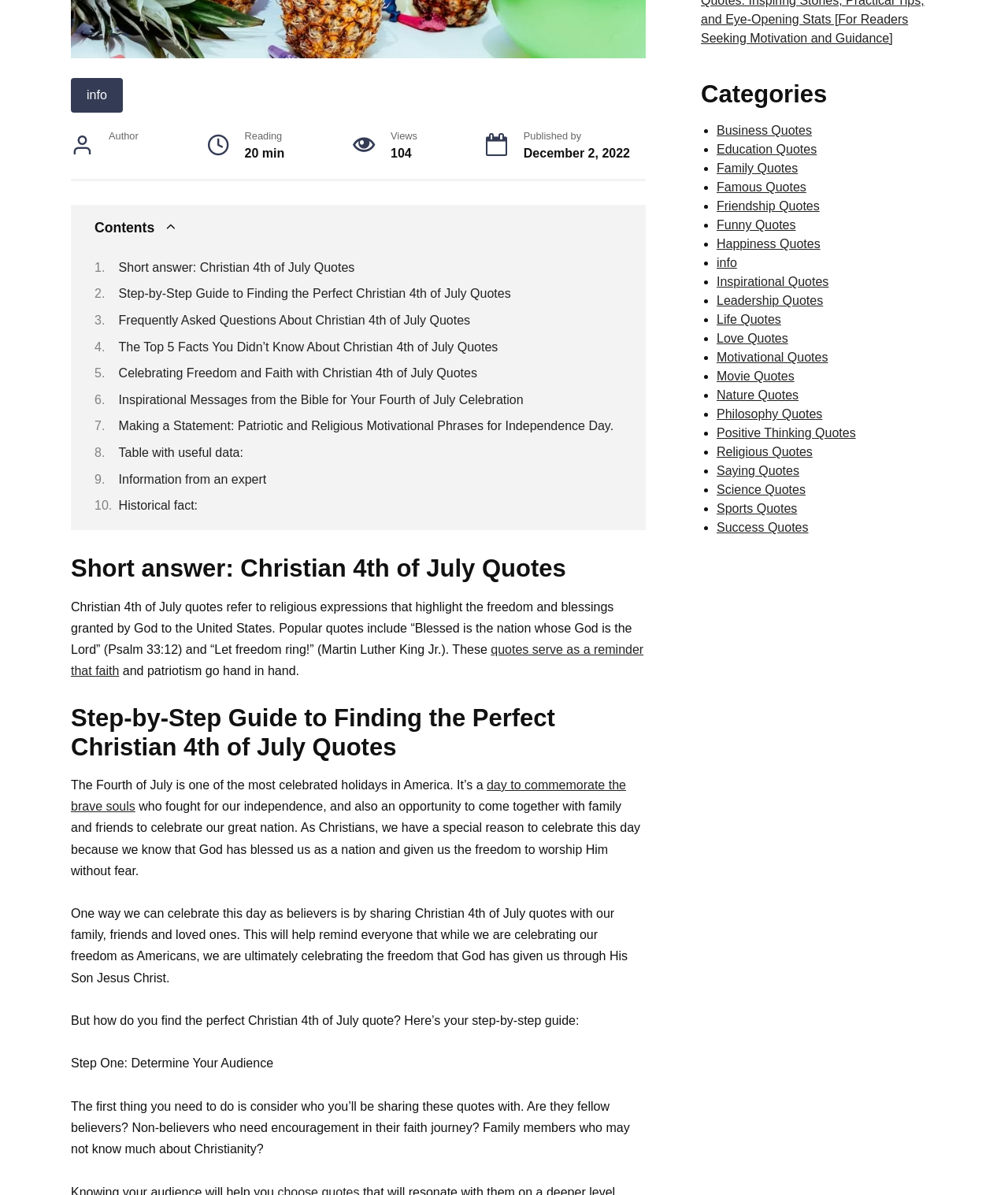Given the description: "Funny Quotes", determine the bounding box coordinates of the UI element. The coordinates should be formatted as four float numbers between 0 and 1, [left, top, right, bottom].

[0.711, 0.183, 0.789, 0.194]